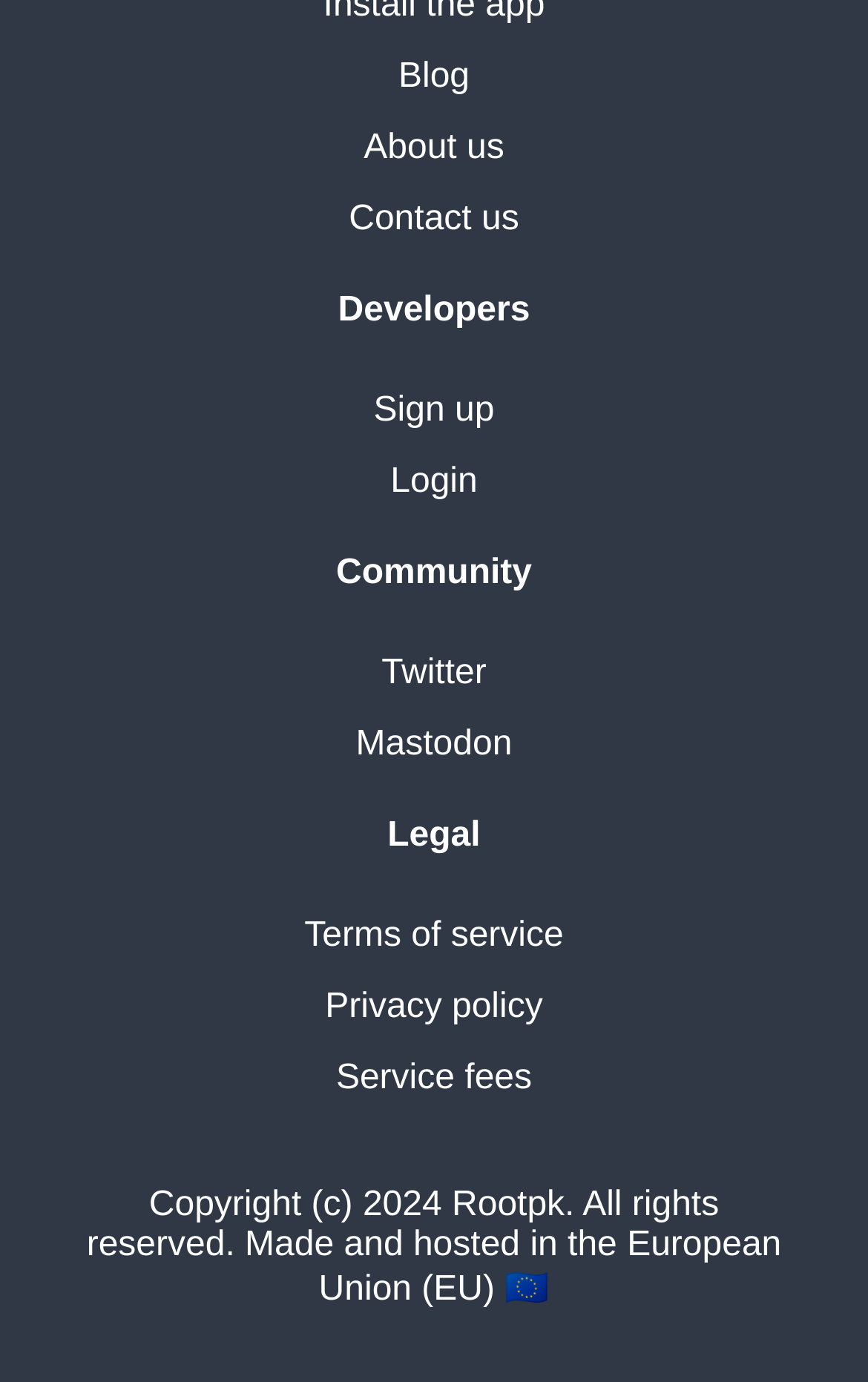Determine the bounding box coordinates for the clickable element to execute this instruction: "View terms of service". Provide the coordinates as four float numbers between 0 and 1, i.e., [left, top, right, bottom].

[0.351, 0.663, 0.649, 0.69]